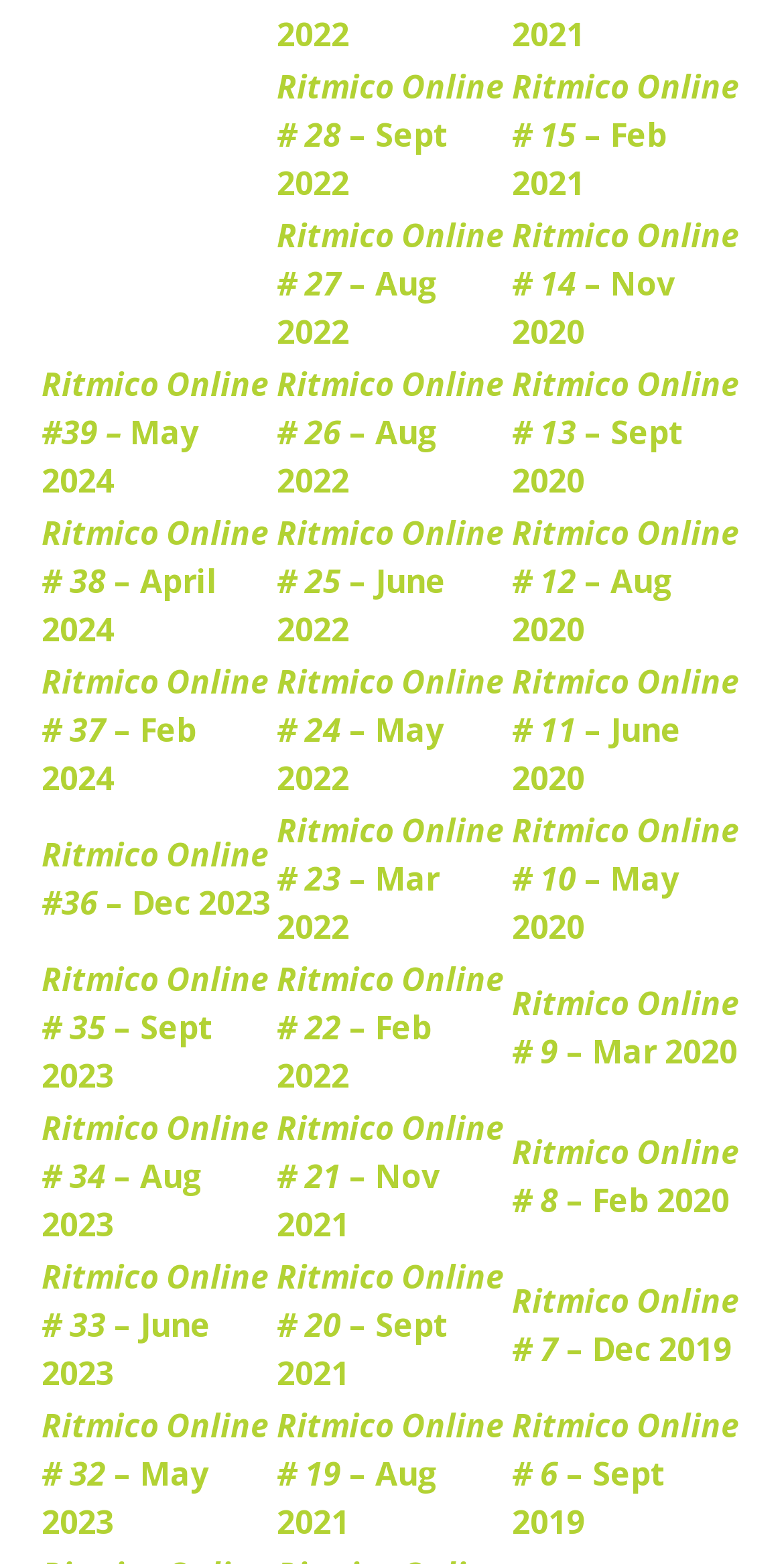Could you locate the bounding box coordinates for the section that should be clicked to accomplish this task: "view Ritmico Online # 15 – Feb 2021".

[0.653, 0.041, 0.942, 0.131]